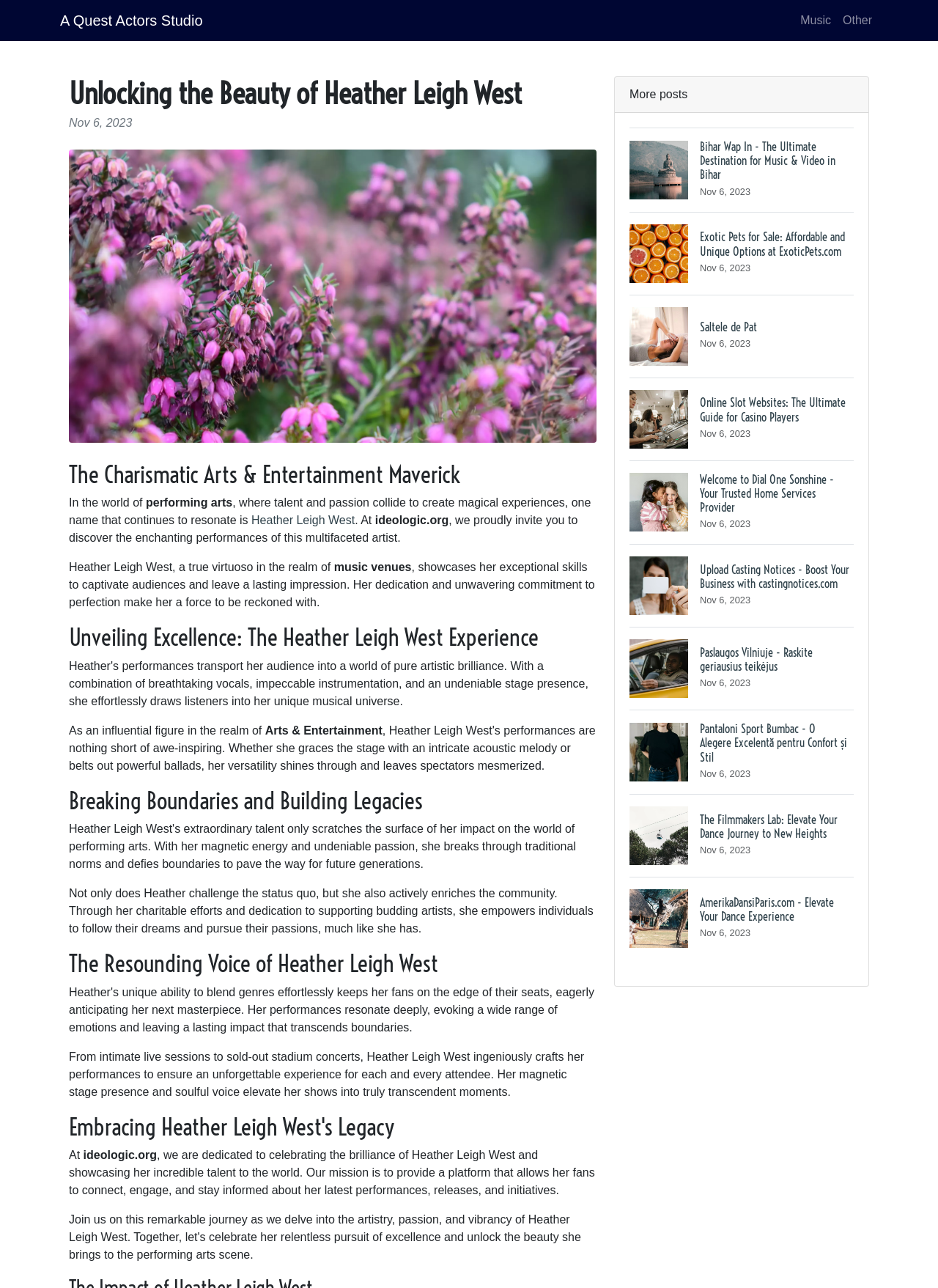What is the date mentioned on the webpage?
Please answer the question with a detailed and comprehensive explanation.

The date 'Nov 6, 2023' is mentioned multiple times on the webpage, often in the context of links in the 'More posts' section. It is likely that this is the date when the webpage was last updated or when the linked articles were published.